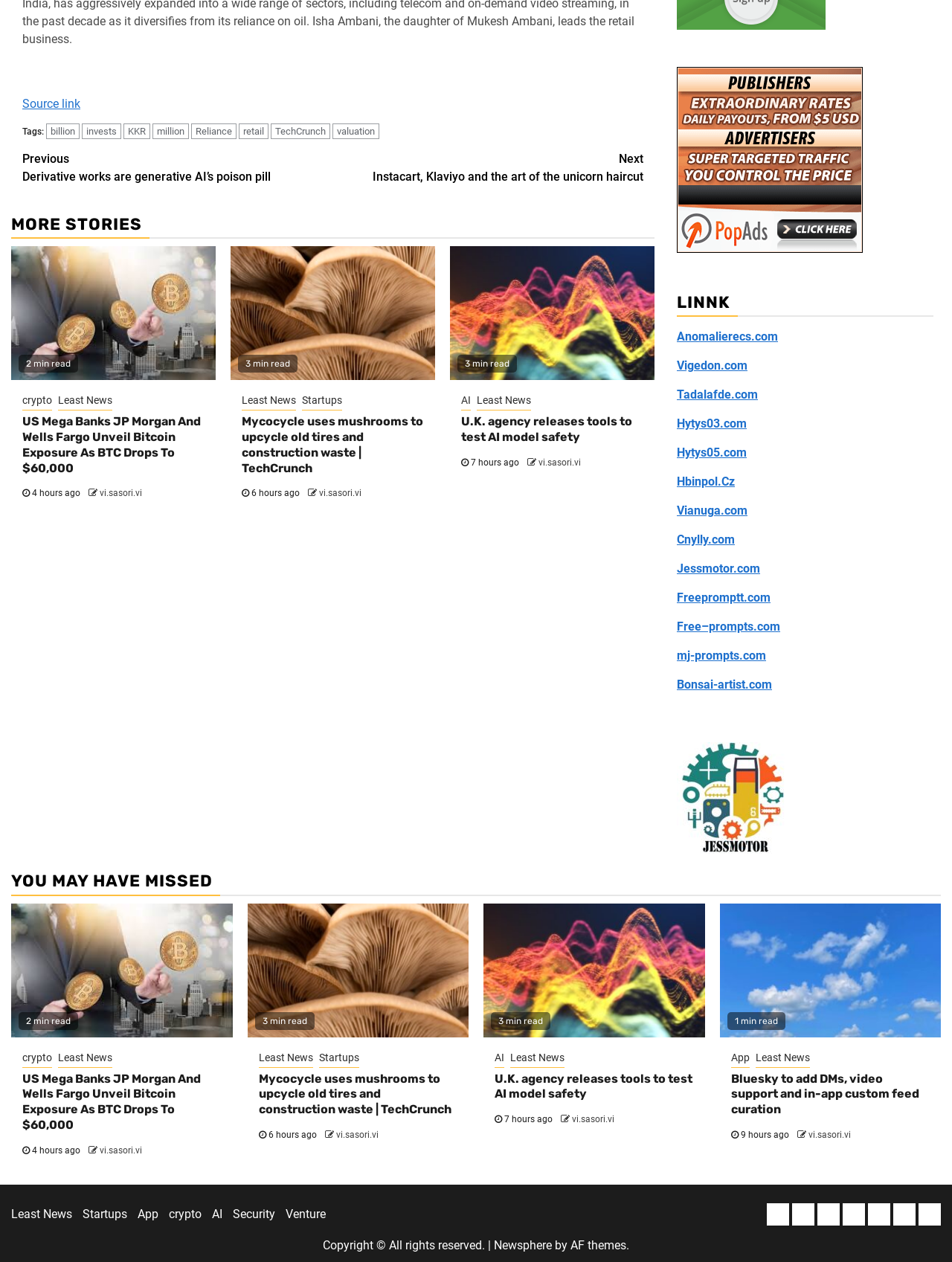Please determine the bounding box coordinates, formatted as (top-left x, top-left y, bottom-right x, bottom-right y), with all values as floating point numbers between 0 and 1. Identify the bounding box of the region described as: vi.sasori.vi

[0.353, 0.895, 0.397, 0.903]